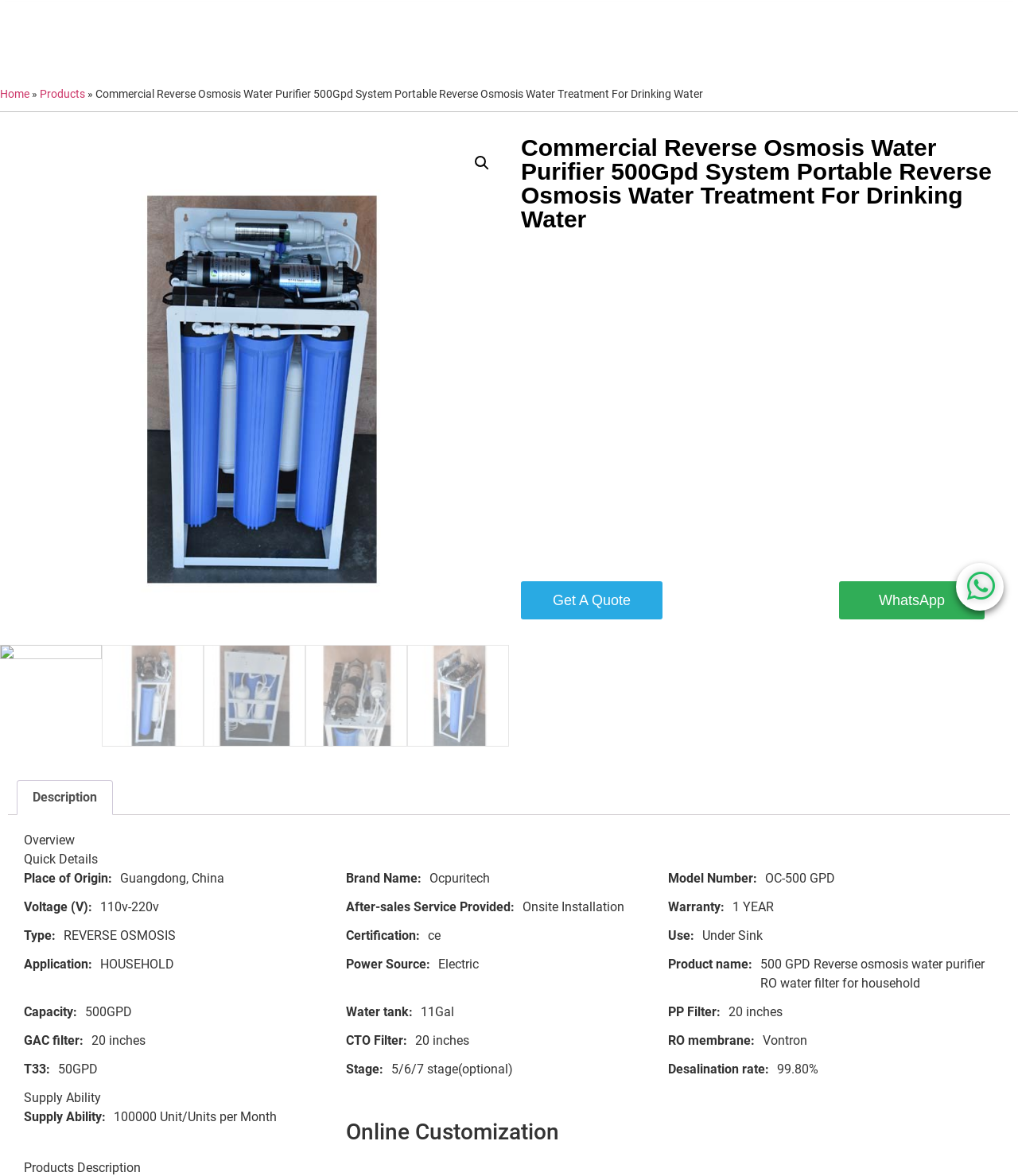Please give a one-word or short phrase response to the following question: 
What is the place of origin of the product?

Guangdong, China